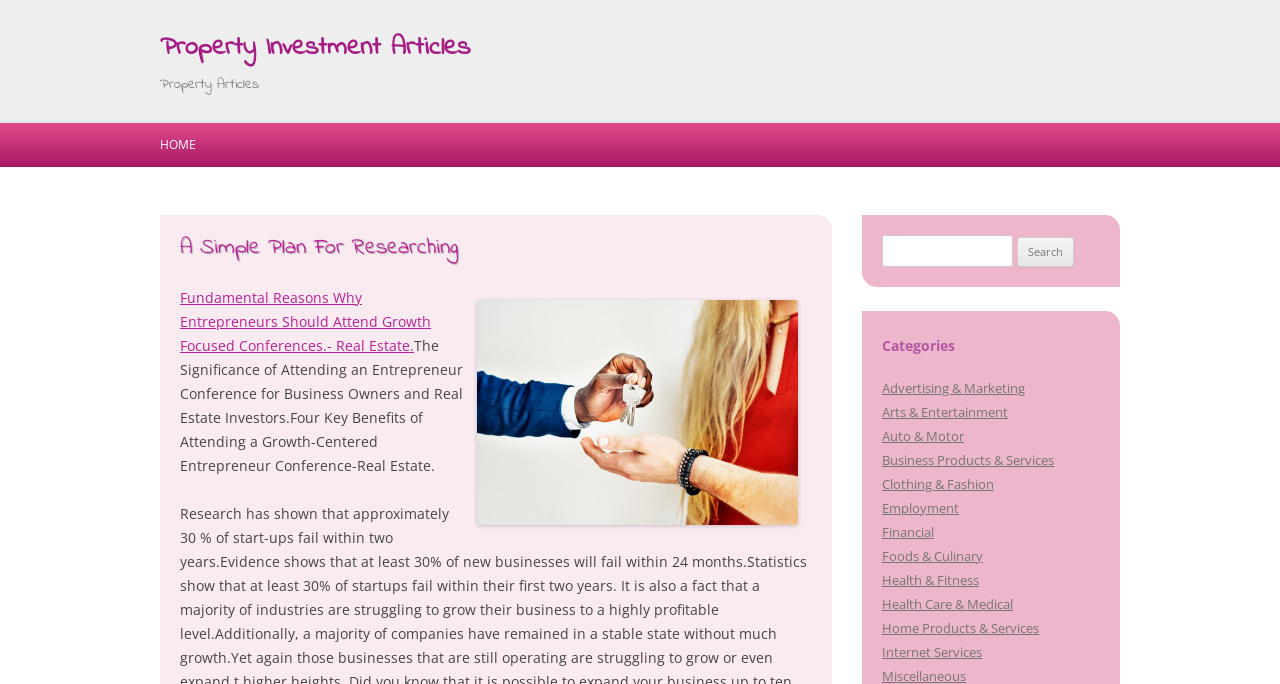What is the topic of the first article listed?
Using the visual information, respond with a single word or phrase.

Entrepreneur Conference